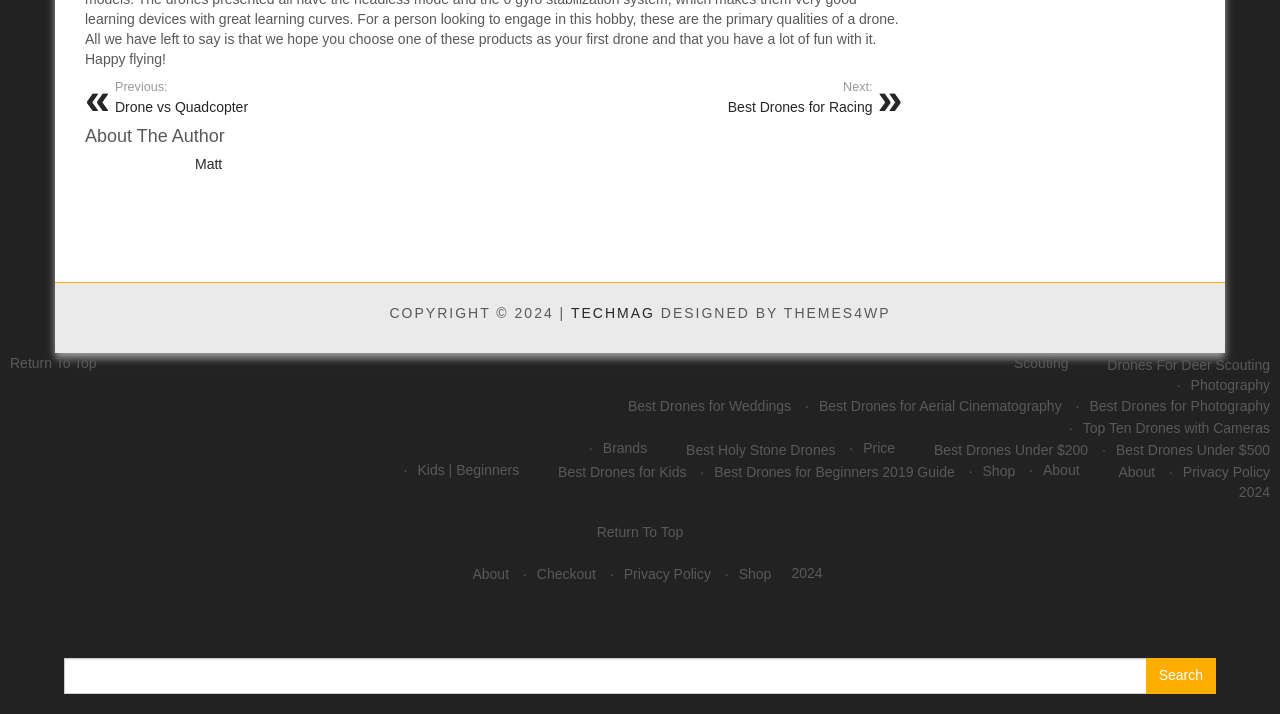Find the bounding box coordinates of the clickable element required to execute the following instruction: "Click on 'About'". Provide the coordinates as four float numbers between 0 and 1, i.e., [left, top, right, bottom].

[0.815, 0.647, 0.843, 0.67]